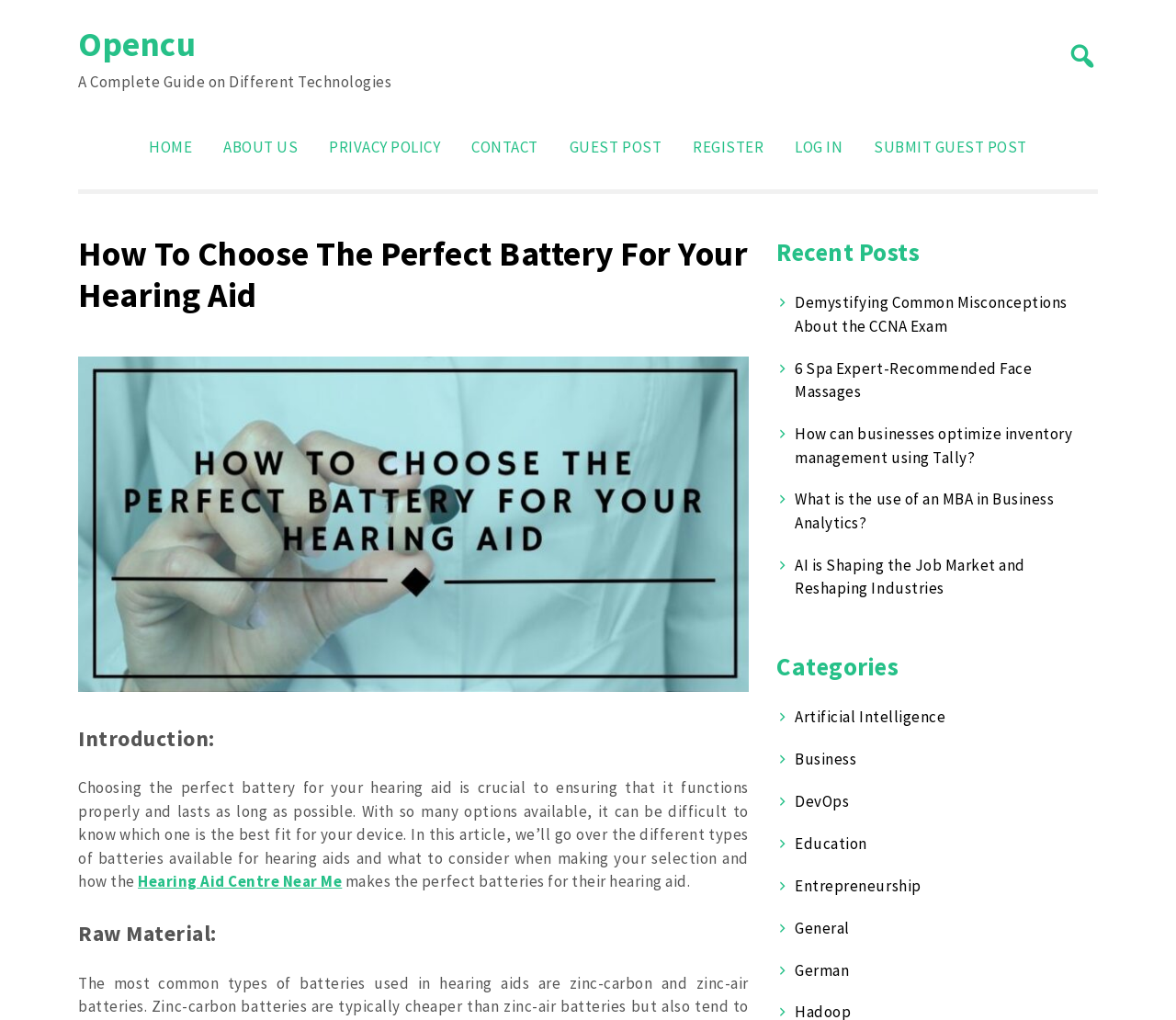Reply to the question with a single word or phrase:
How many categories are there in the 'Categories' section?

8